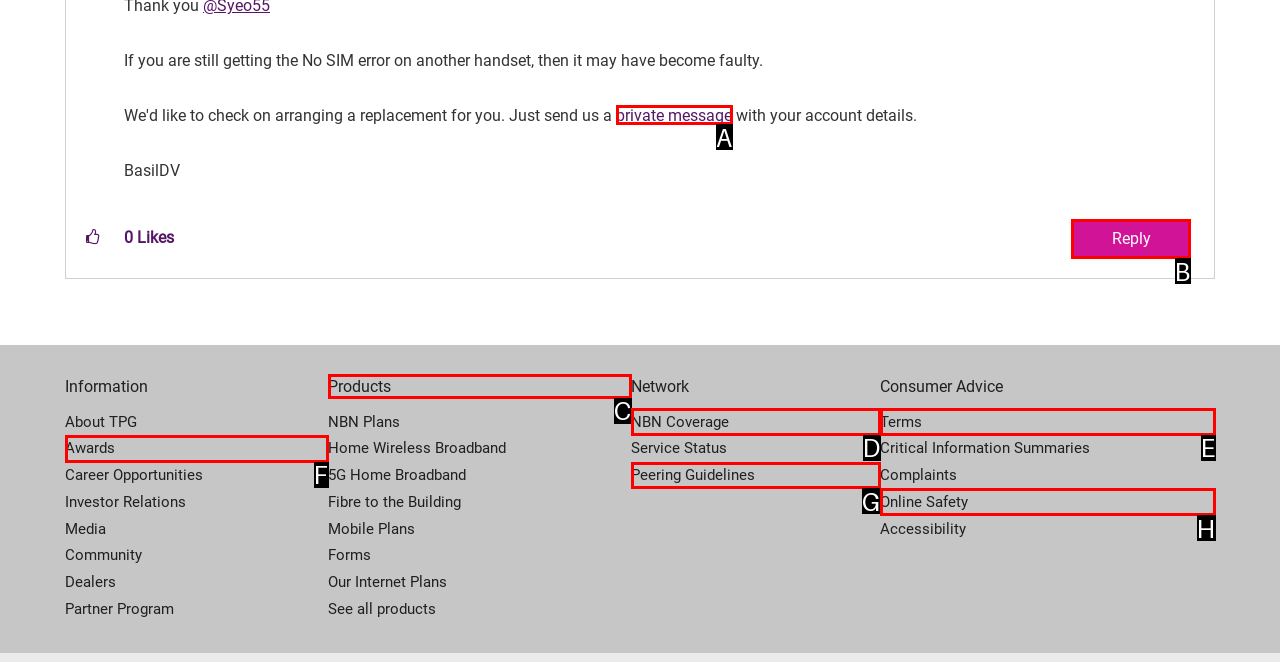Please identify the correct UI element to click for the task: Reply to the post Respond with the letter of the appropriate option.

B